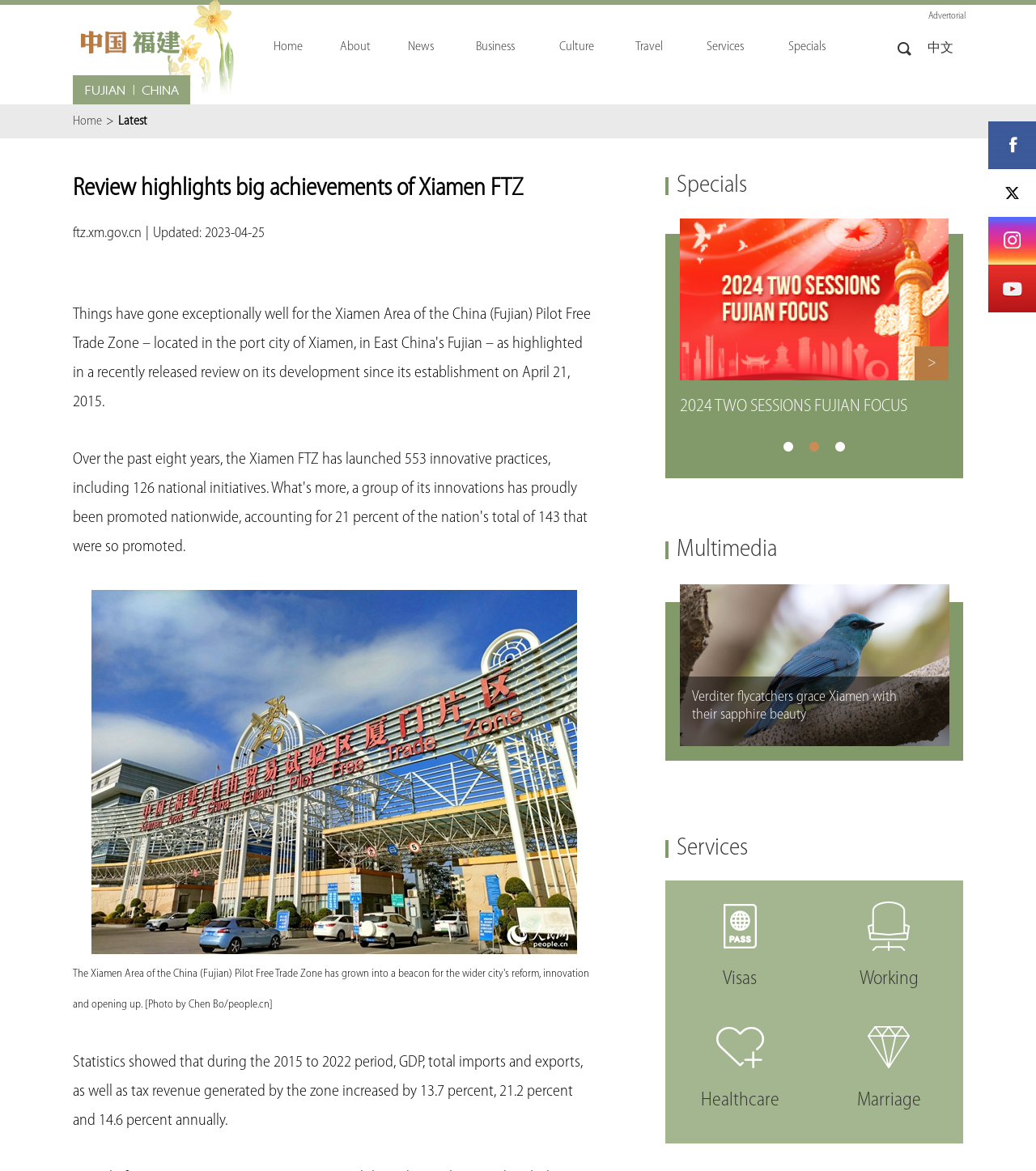Locate the bounding box coordinates of the clickable element to fulfill the following instruction: "View the 'Specials' section". Provide the coordinates as four float numbers between 0 and 1 in the format [left, top, right, bottom].

[0.642, 0.146, 0.93, 0.172]